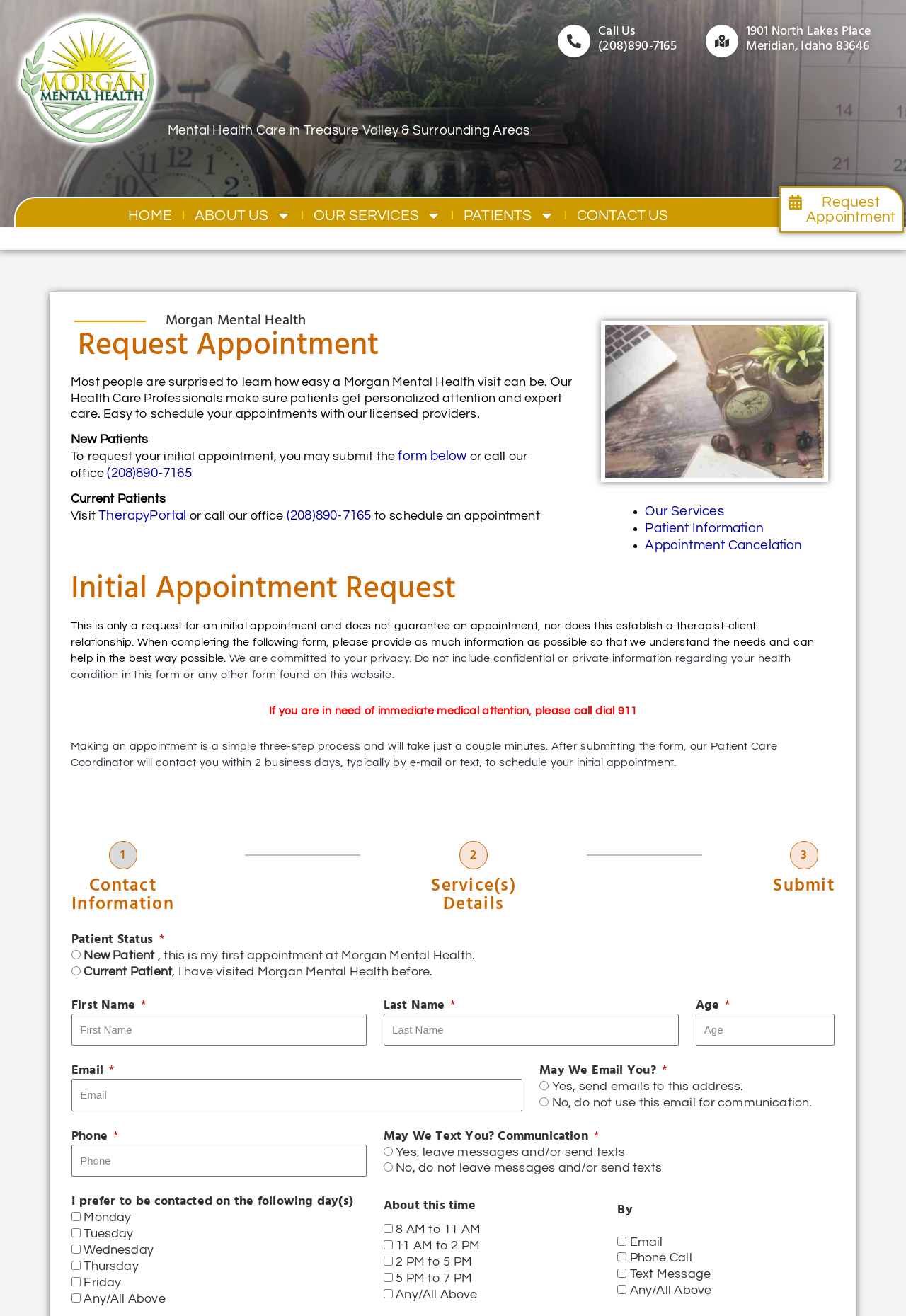Determine the bounding box coordinates for the clickable element required to fulfill the instruction: "Fill in the 'First Name' field". Provide the coordinates as four float numbers between 0 and 1, i.e., [left, top, right, bottom].

[0.079, 0.77, 0.405, 0.795]